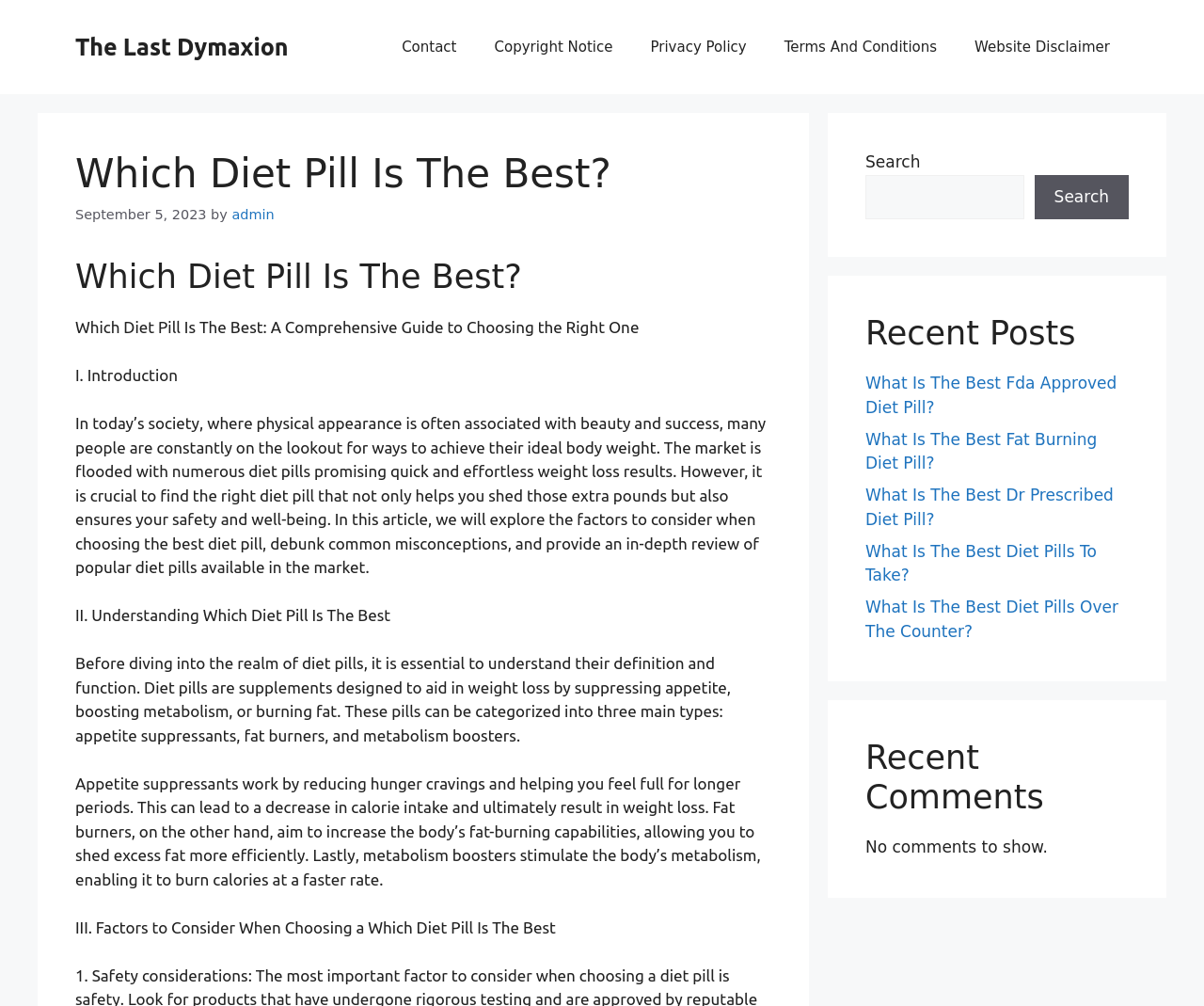Articulate a complete and detailed caption of the webpage elements.

This webpage is about choosing the right diet pill, with a comprehensive guide to help readers make an informed decision. At the top, there is a banner with the site's name, "The Last Dymaxion", and a navigation menu with links to "Contact", "Copyright Notice", "Privacy Policy", "Terms And Conditions", and "Website Disclaimer".

Below the navigation menu, there is a header section with a heading that reads "Which Diet Pill Is The Best?" and a time stamp indicating the article was published on September 5, 2023. The author's name, "admin", is also displayed.

The main content of the webpage is divided into sections, starting with an introduction that explains the importance of finding the right diet pill for weight loss. The introduction is followed by sections titled "Understanding Which Diet Pill Is The Best" and "Factors to Consider When Choosing a Which Diet Pill Is The Best". These sections provide detailed information about the different types of diet pills, their functions, and the factors to consider when choosing a diet pill.

To the right of the main content, there are three complementary sections. The first section has a search bar with a button to search the site. The second section displays a list of recent posts, with links to articles titled "What Is The Best Fda Approved Diet Pill?", "What Is The Best Fat Burning Diet Pill?", and others. The third section displays a heading "Recent Comments" but indicates that there are no comments to show.

Overall, the webpage provides a comprehensive guide to choosing the right diet pill, with detailed information and resources to help readers make an informed decision.